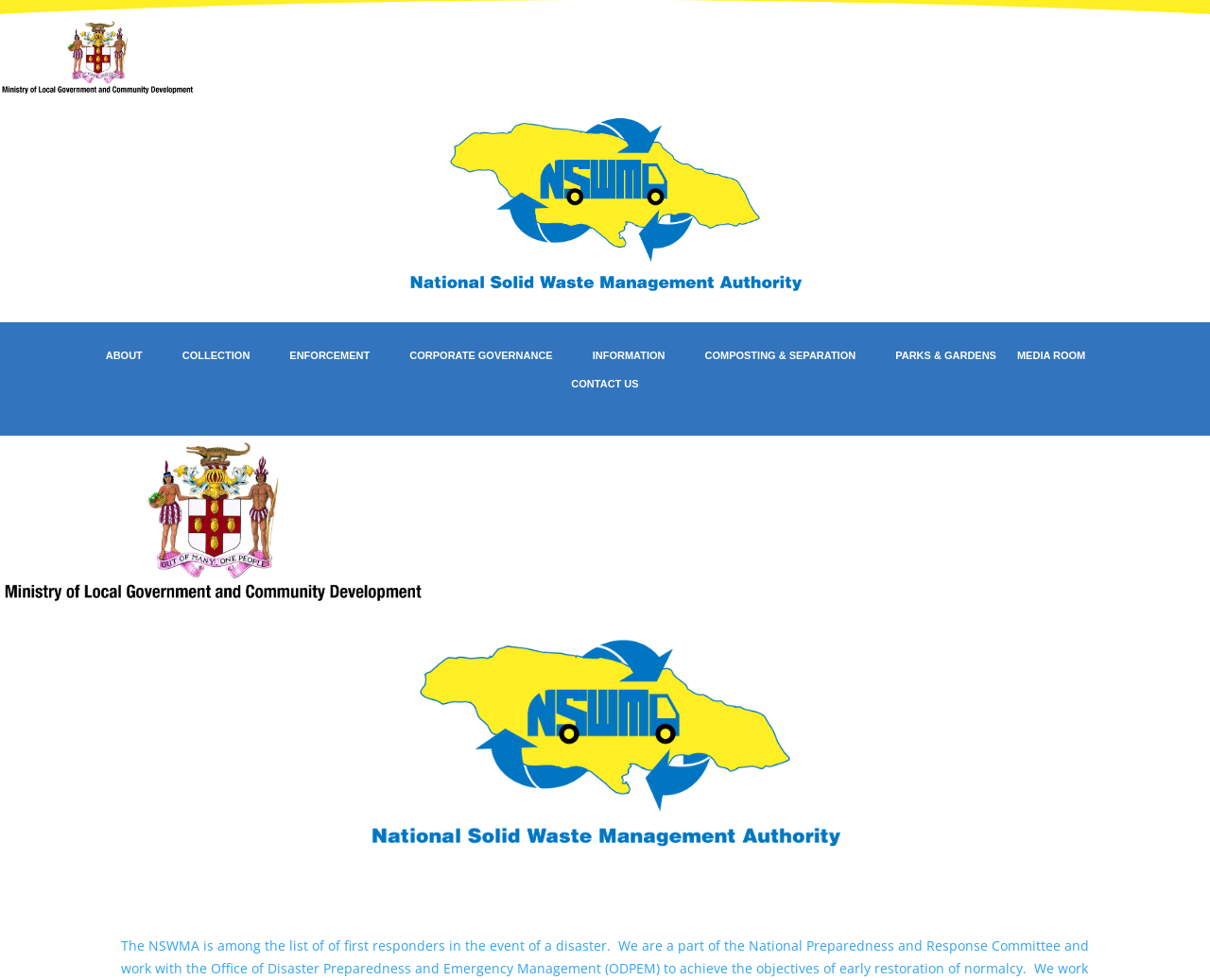Review the image closely and give a comprehensive answer to the question: What is the shape of the button located below the main categories?

The button is located below the main categories and has the shape of the letter 'U'. It is a clickable element, but its exact function is not clear from the current webpage.